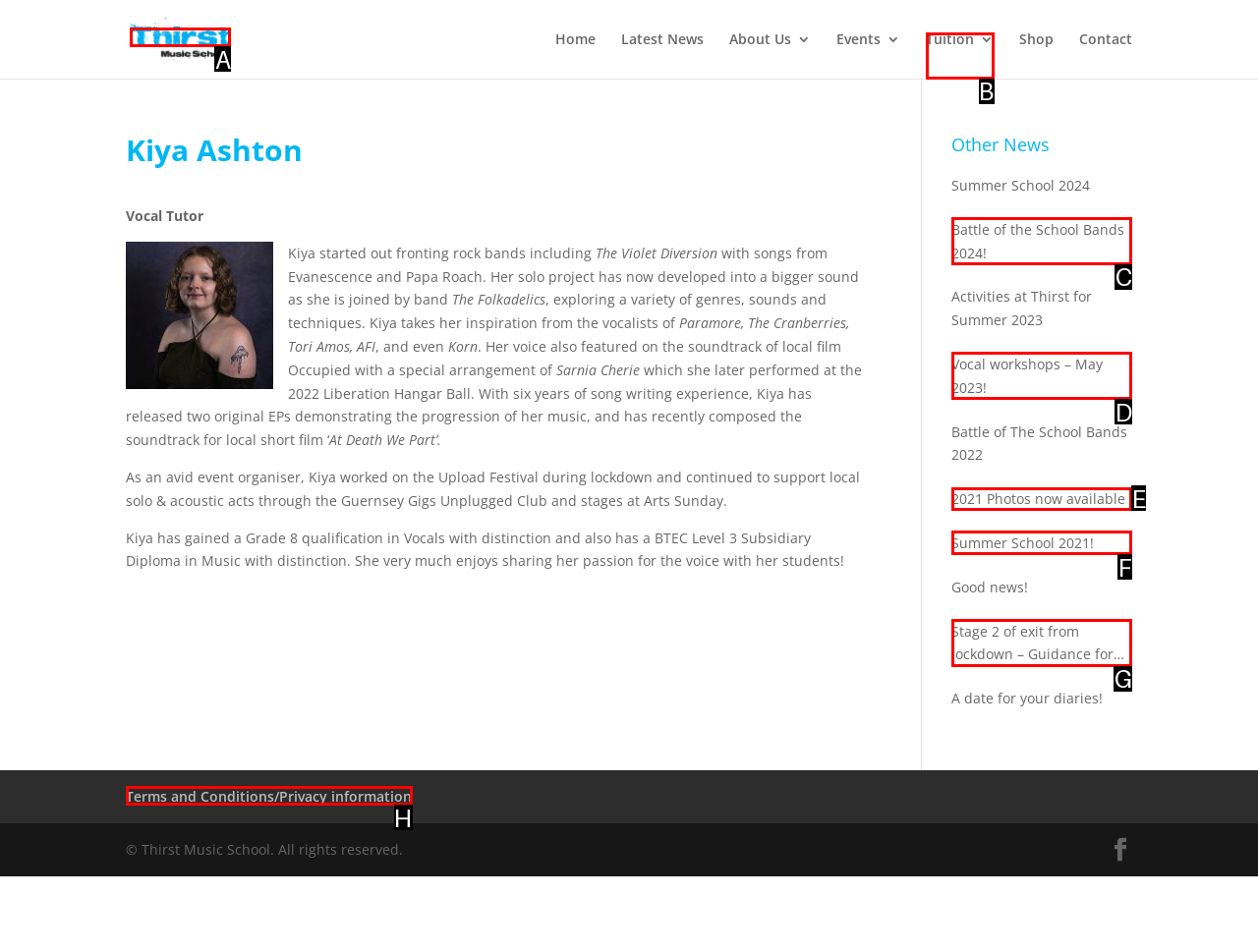Given the description: Vocal workshops – May 2023!, select the HTML element that matches it best. Reply with the letter of the chosen option directly.

D